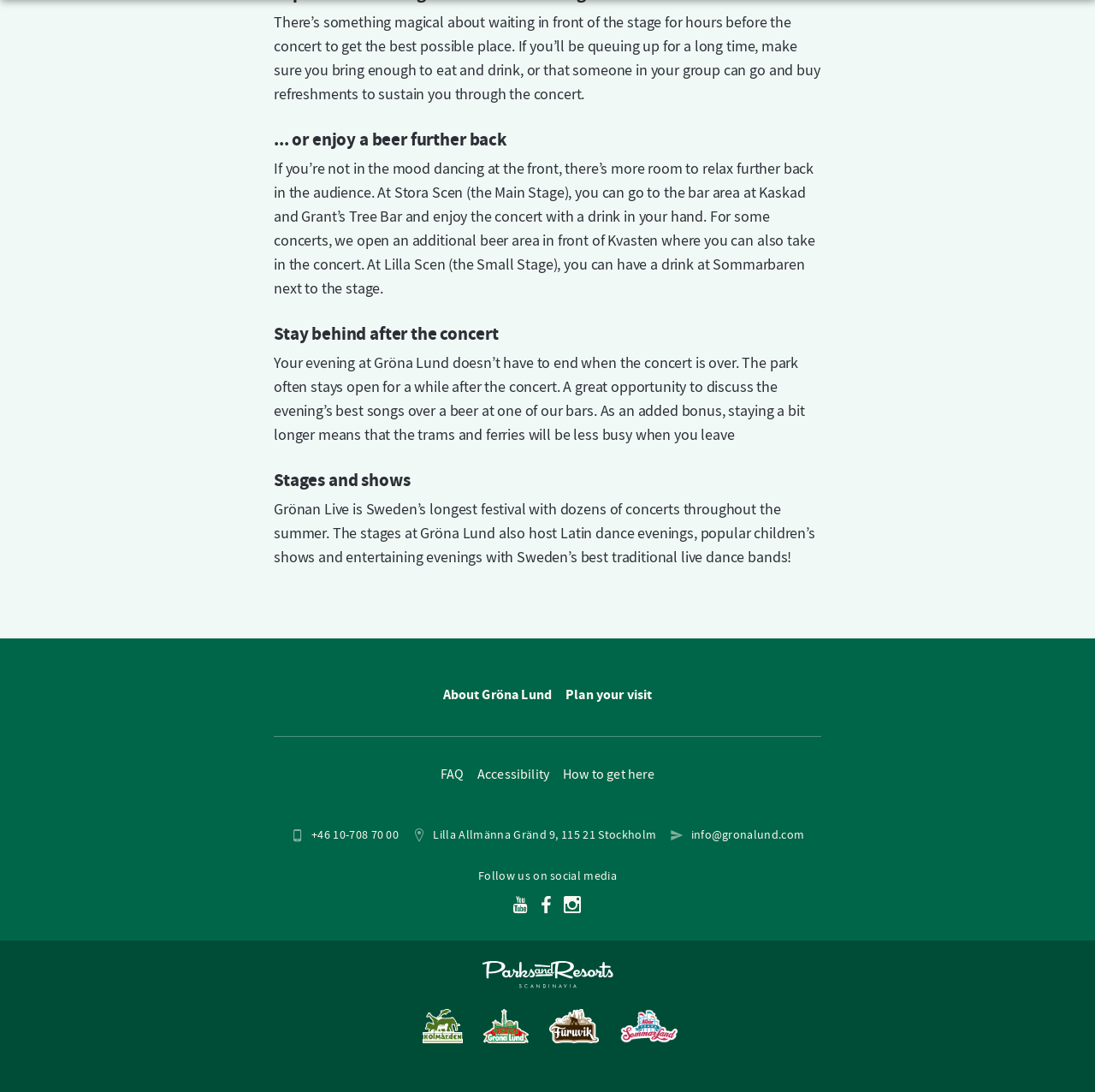Based on the element description logged in, identify the bounding box of the UI element in the given webpage screenshot. The coordinates should be in the format (top-left x, top-left y, bottom-right x, bottom-right y) and must be between 0 and 1.

None